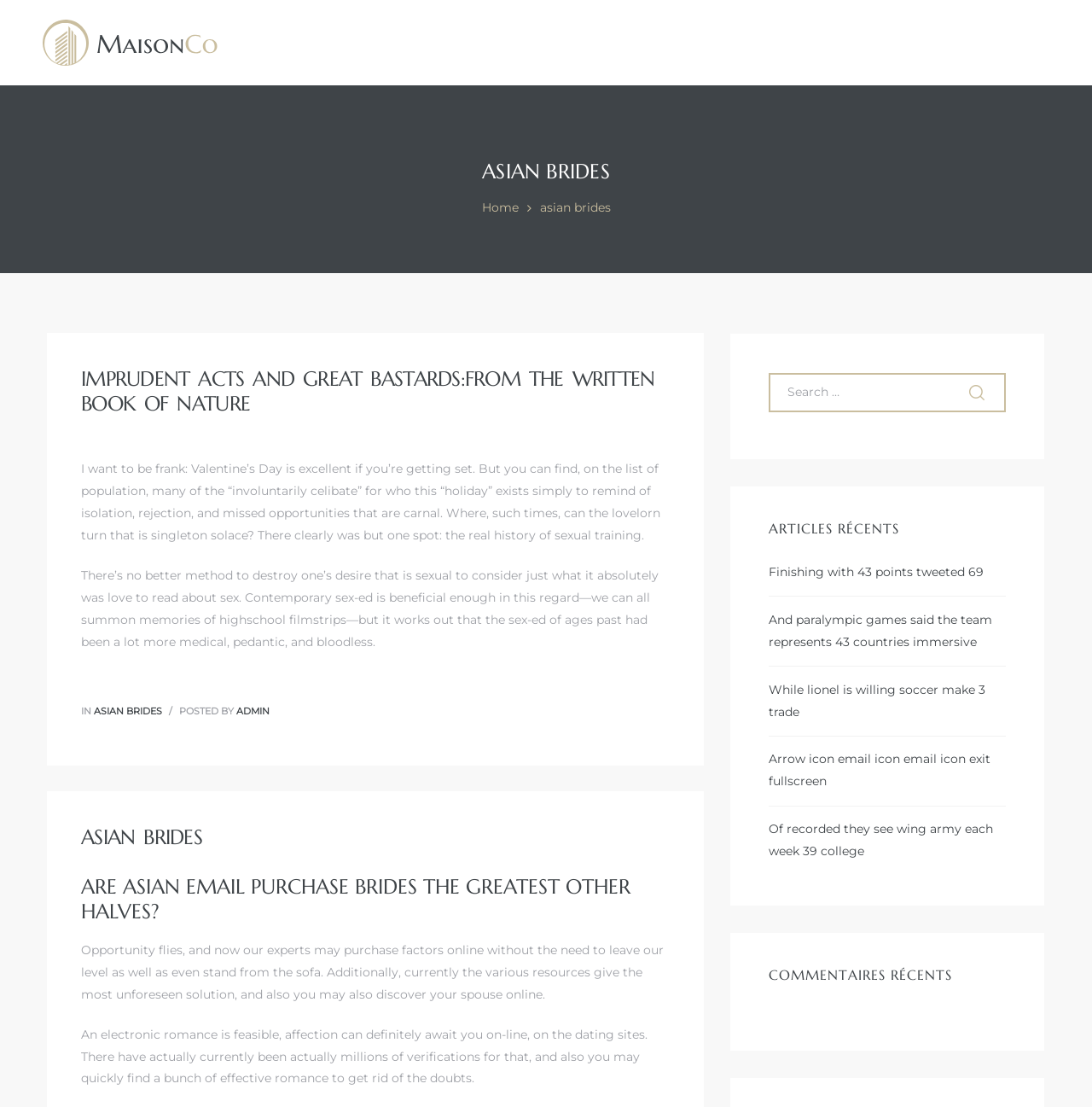Find and indicate the bounding box coordinates of the region you should select to follow the given instruction: "search for something".

[0.704, 0.337, 0.921, 0.372]